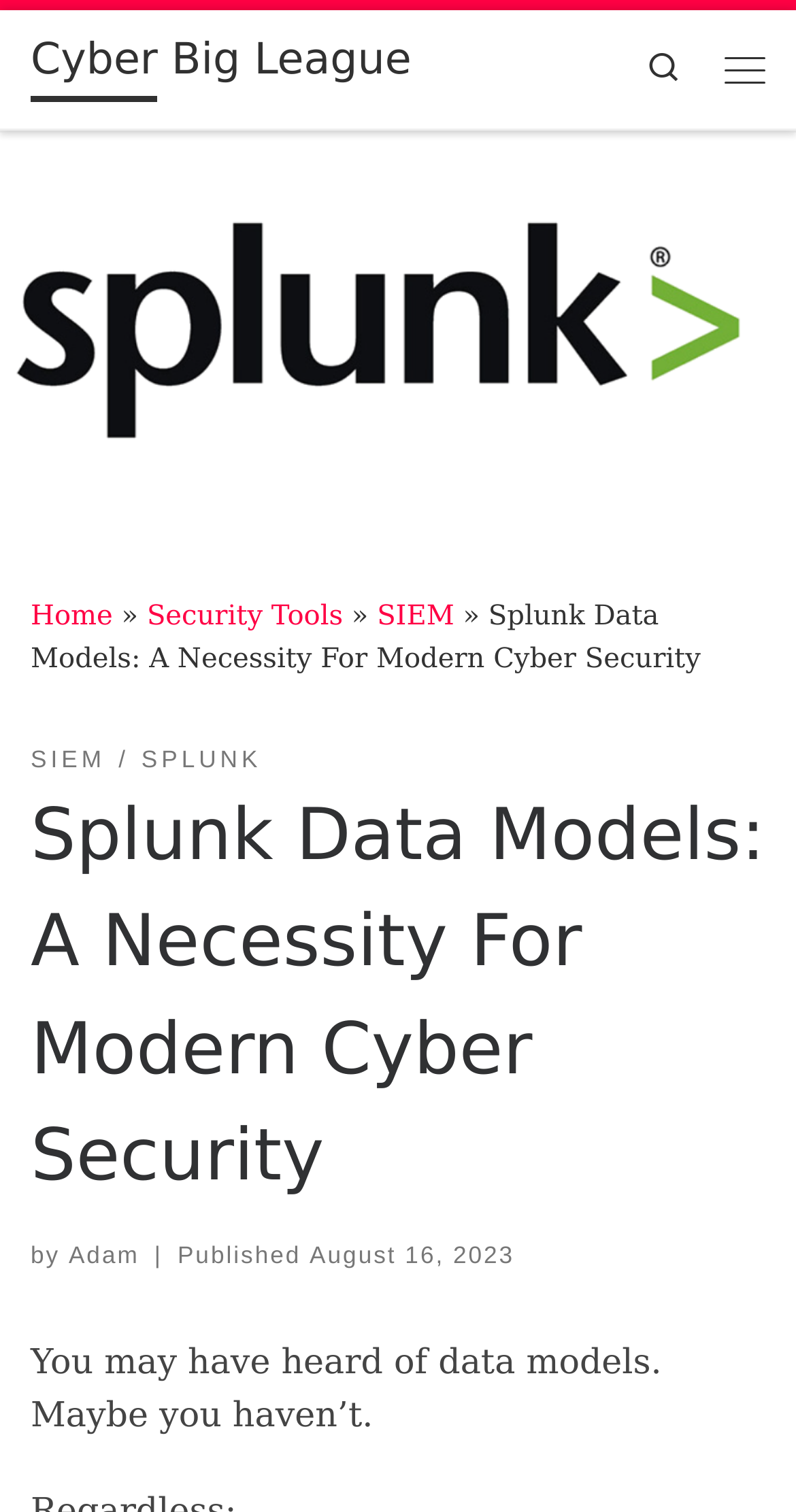Specify the bounding box coordinates of the area that needs to be clicked to achieve the following instruction: "read the article by Adam".

[0.086, 0.821, 0.175, 0.839]